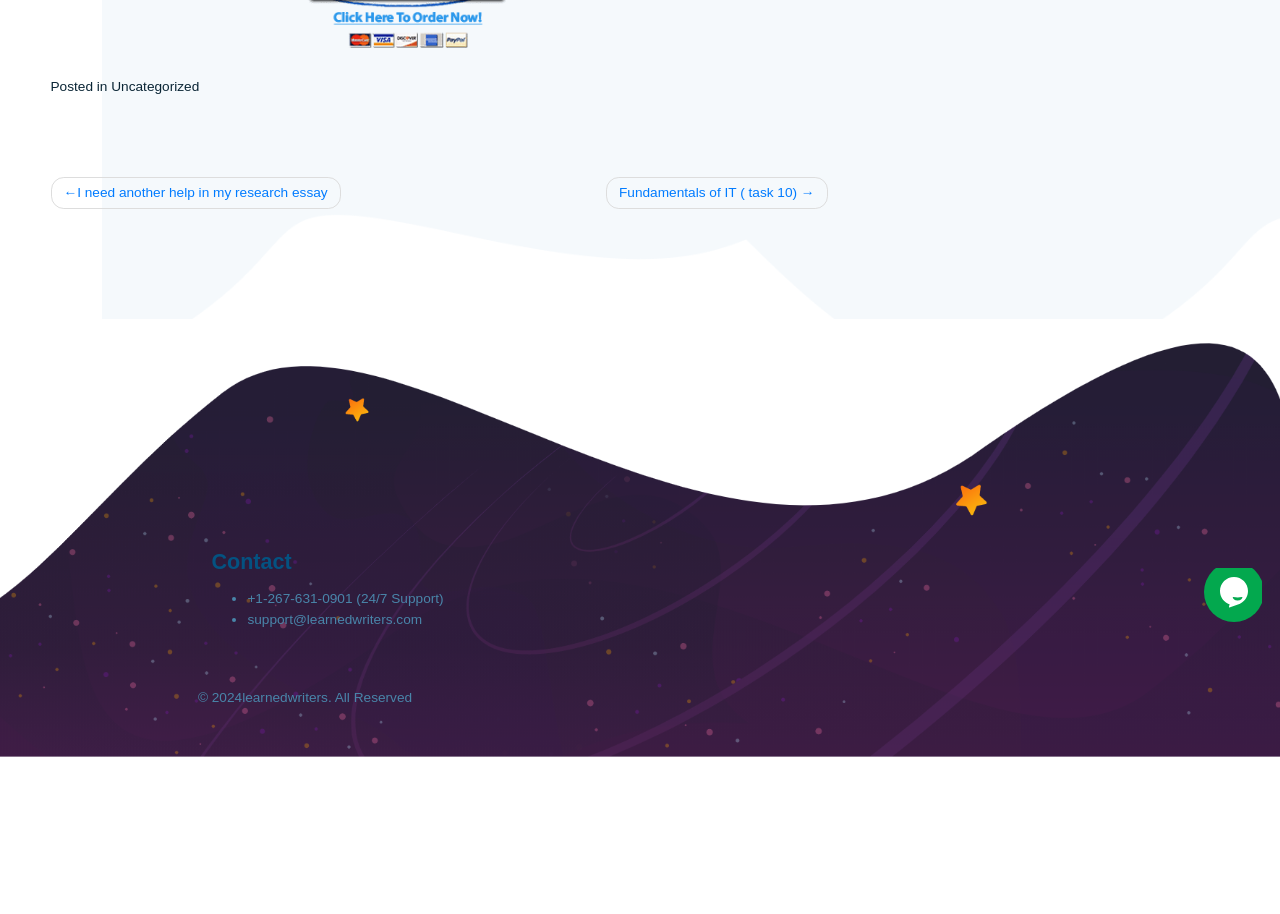Provide the bounding box for the UI element matching this description: "+1-267-631-0901 (24/7 Support)".

[0.215, 0.796, 0.385, 0.814]